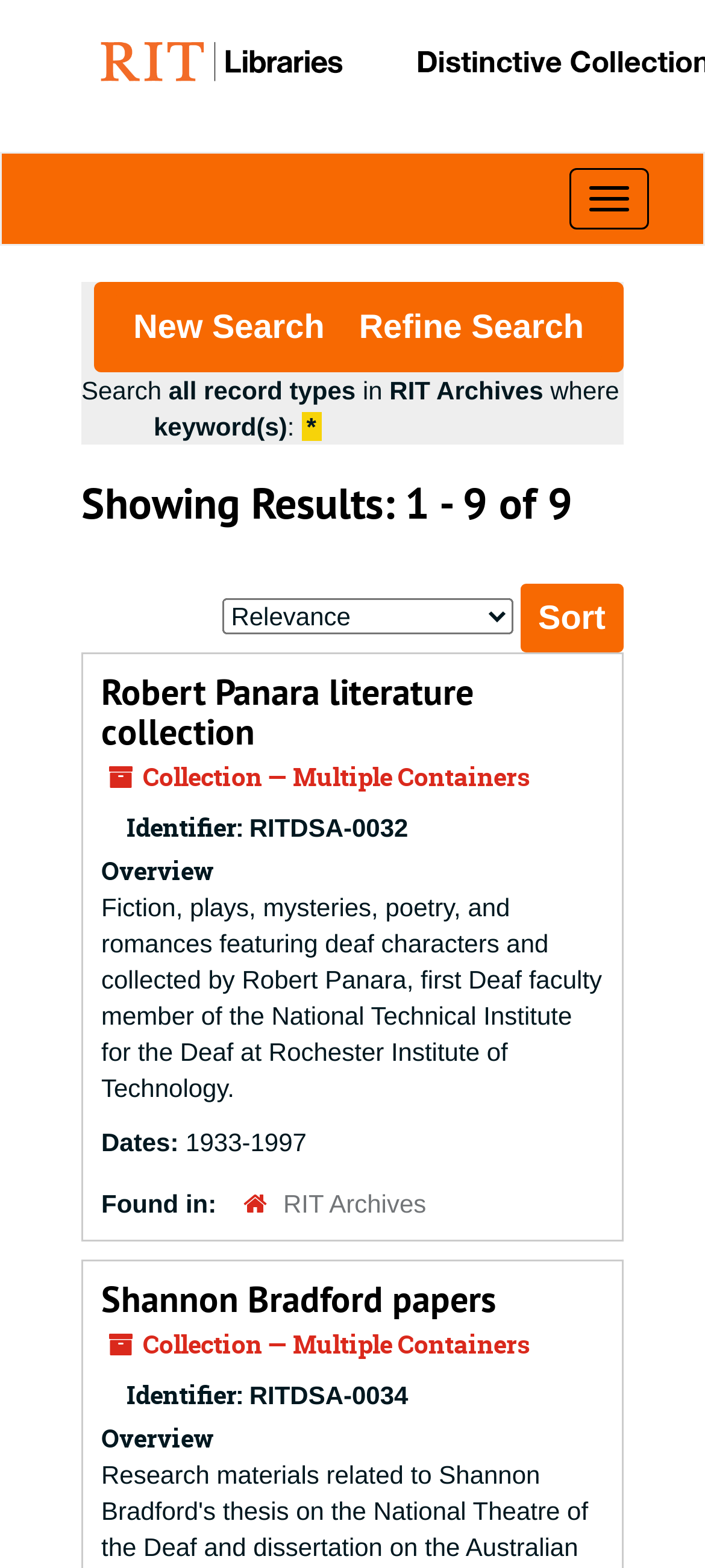Please identify the bounding box coordinates for the region that you need to click to follow this instruction: "View Robert Panara literature collection".

[0.144, 0.427, 0.672, 0.482]